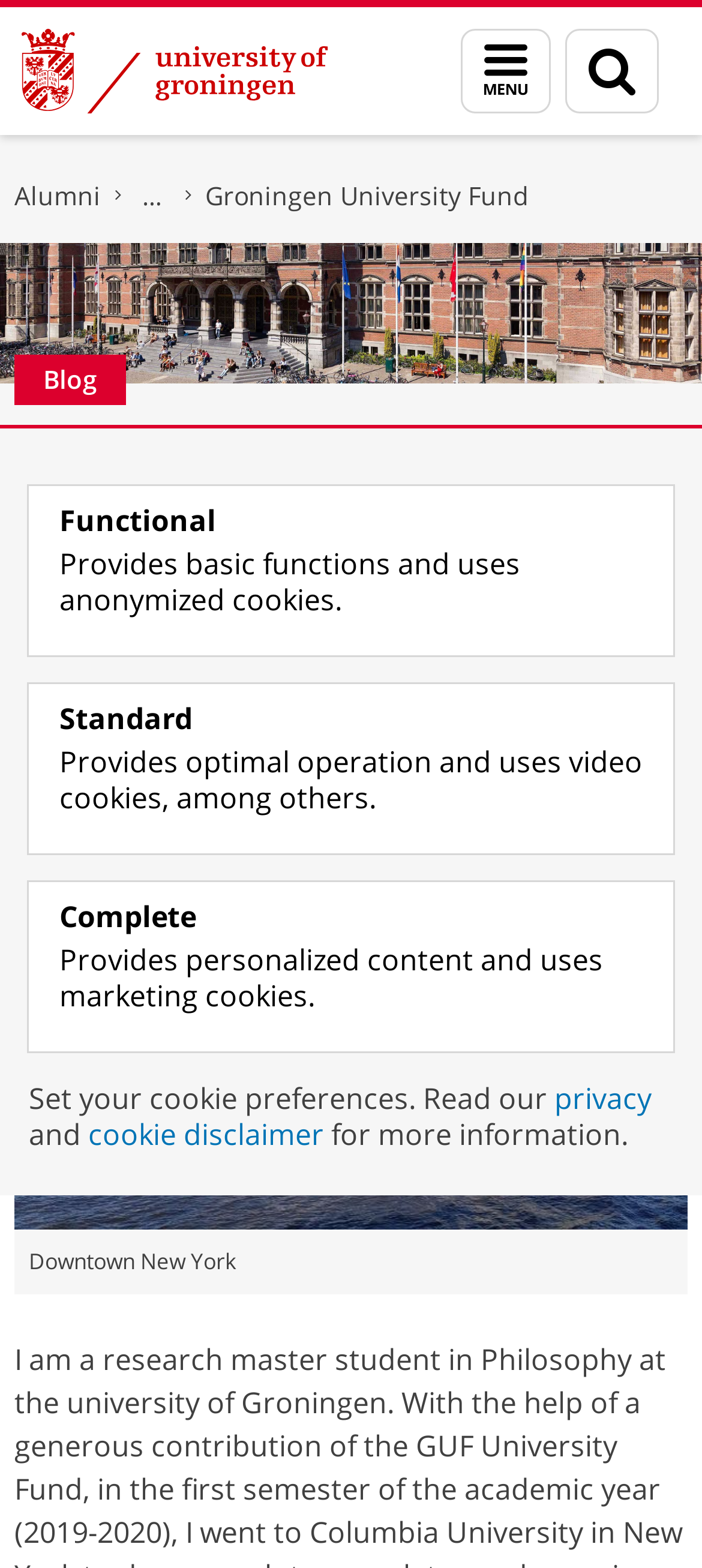Please find the bounding box coordinates for the clickable element needed to perform this instruction: "View the image of Downtown New York".

[0.021, 0.462, 0.979, 0.784]